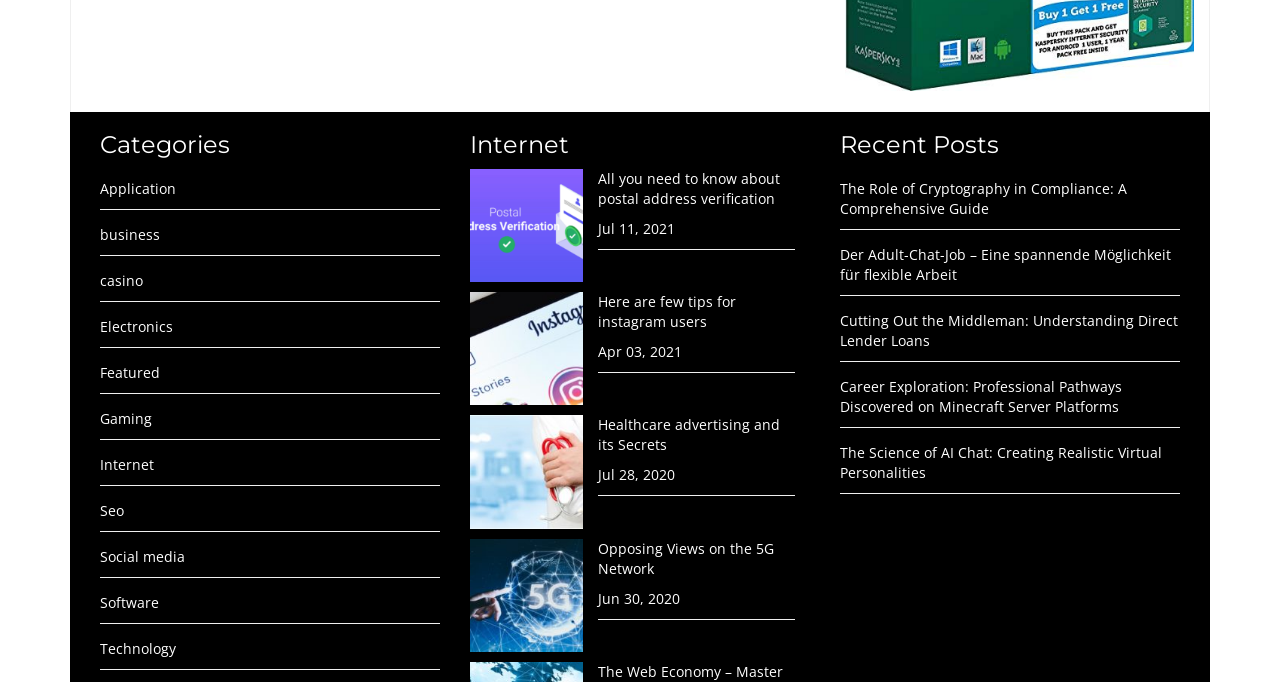Specify the bounding box coordinates of the area to click in order to follow the given instruction: "Click on the link 'The Role of Cryptography in Compliance: A Comprehensive Guide'."

[0.656, 0.262, 0.88, 0.319]